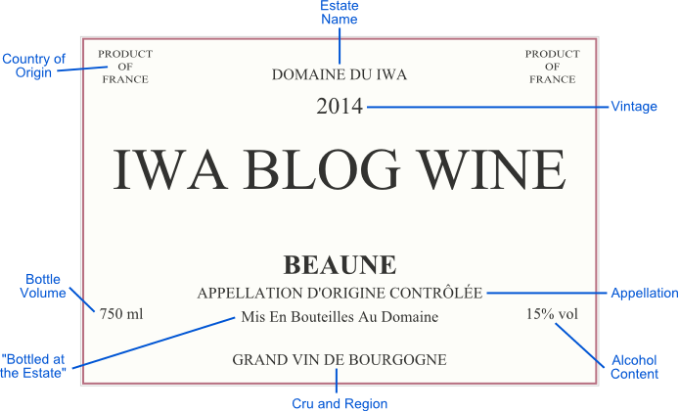Give a one-word or short phrase answer to the question: 
What is the alcohol content of the wine?

15% vol